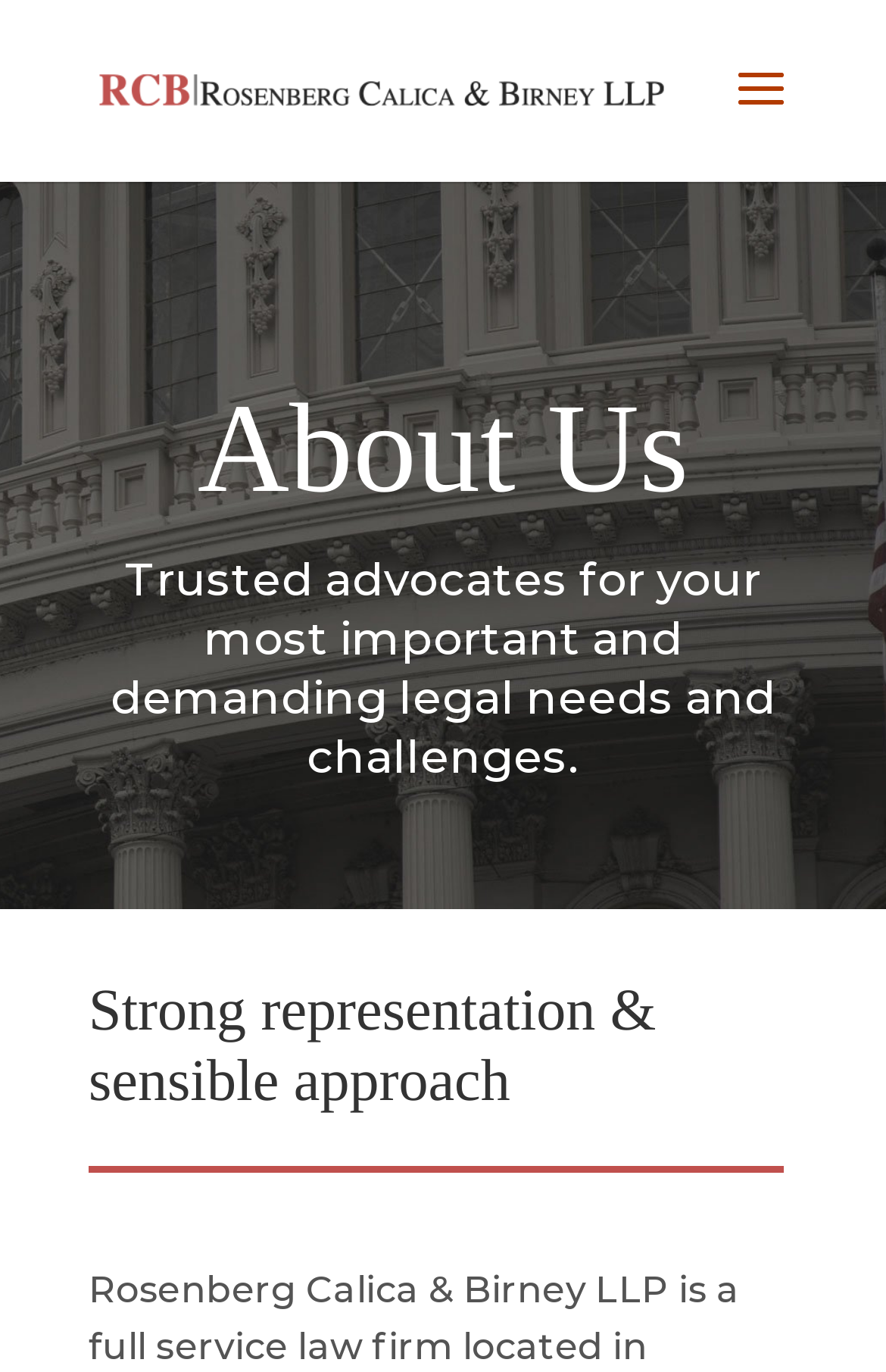Determine the bounding box coordinates for the UI element matching this description: "Division of Fish & Wildlife".

None